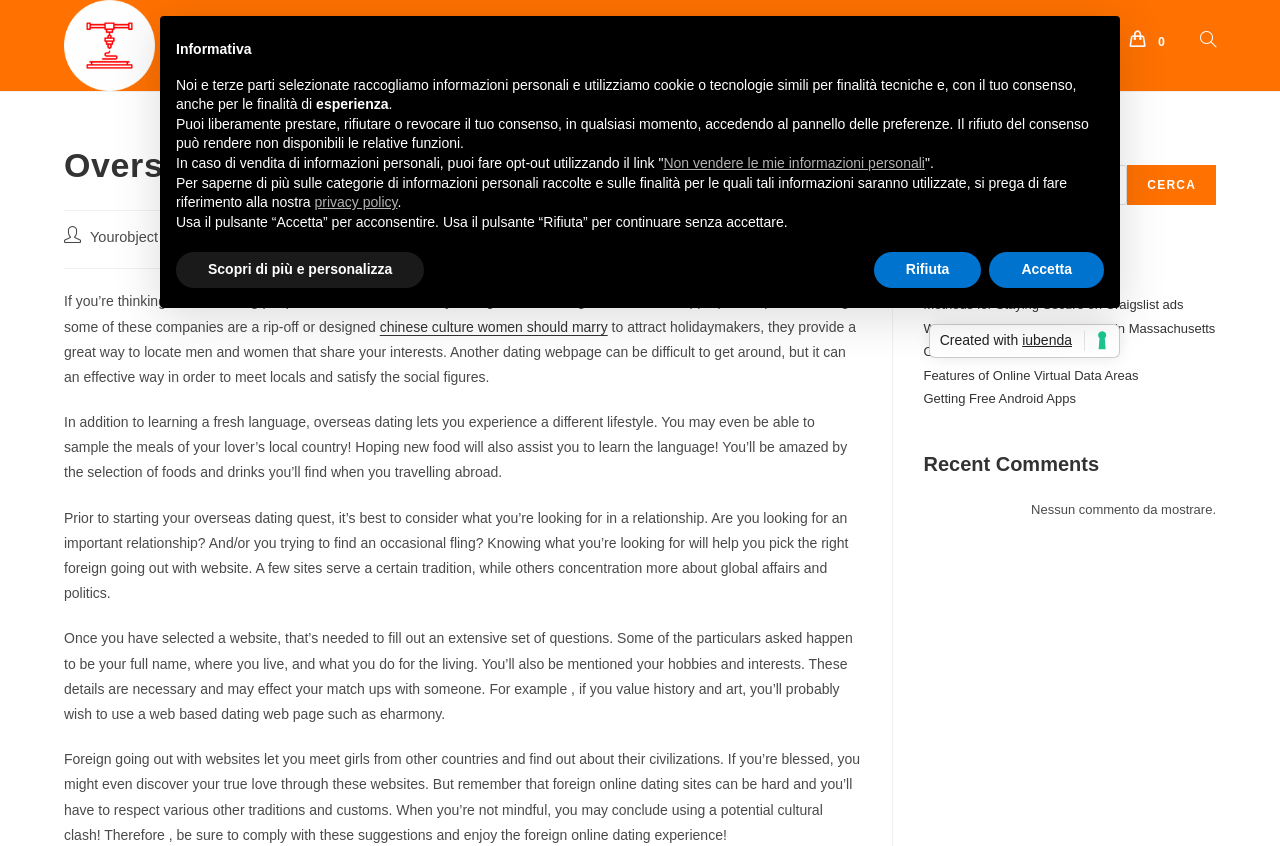What information do you need to provide when filling out a foreign dating website?
Kindly answer the question with as much detail as you can.

According to the webpage, when filling out a foreign dating website, you'll need to provide some personal information, including your full name, where you live, and what you do for a living. You'll also be asked about your hobbies and interests, which are necessary for finding the right match.